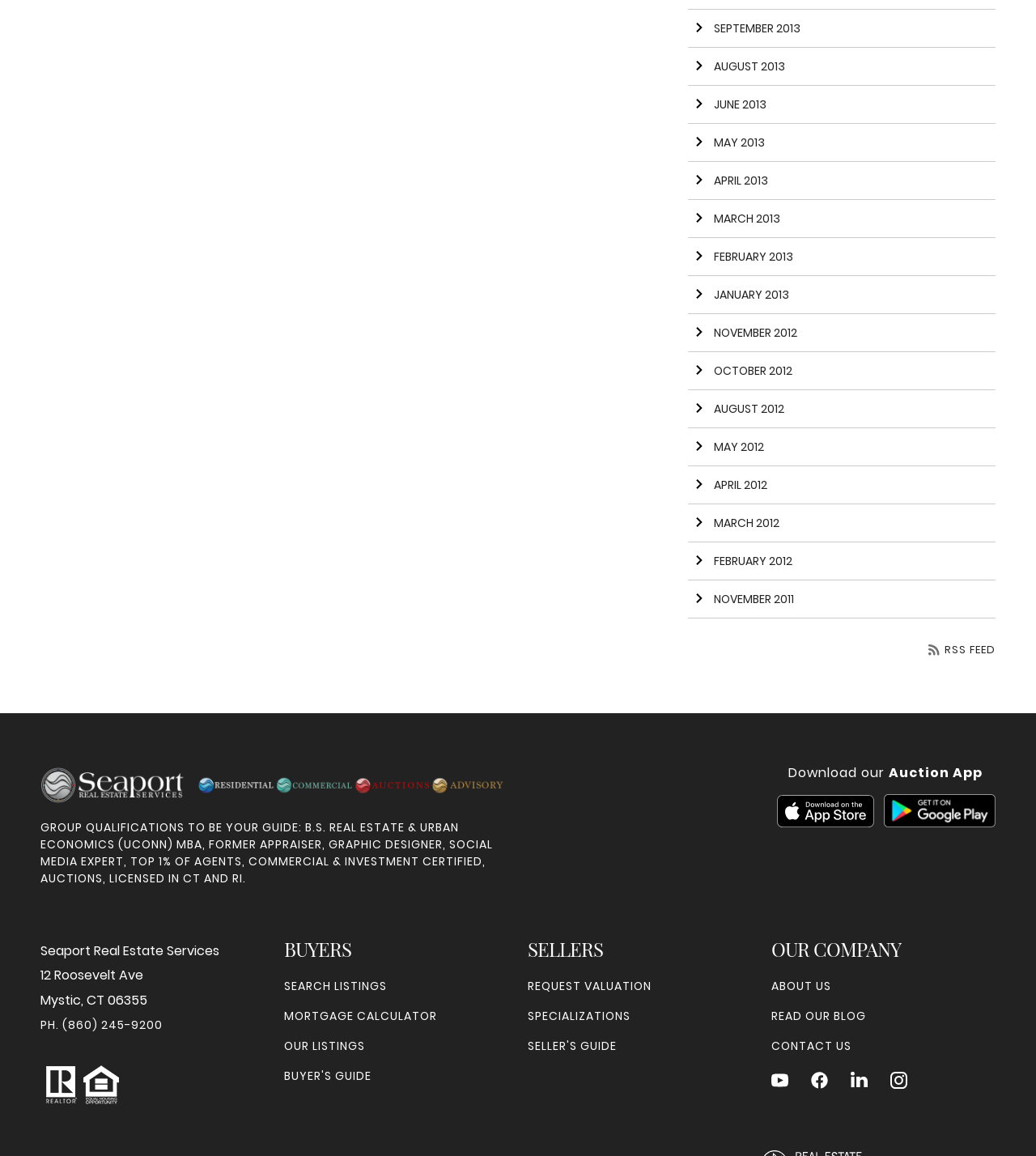Show the bounding box coordinates for the HTML element described as: "Workforce Management".

None